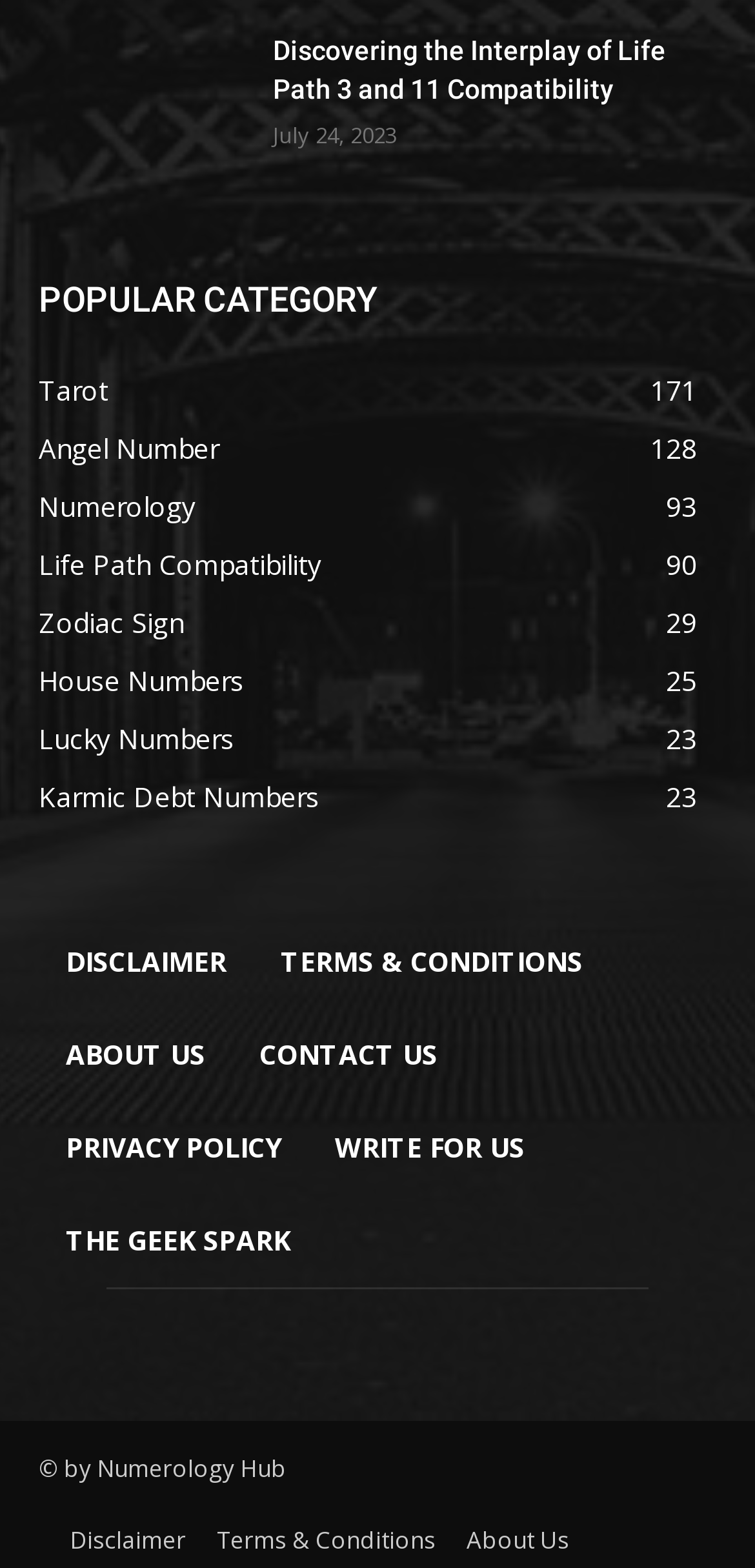Determine the bounding box coordinates of the region that needs to be clicked to achieve the task: "Explore Tarot 171".

[0.051, 0.236, 0.144, 0.26]